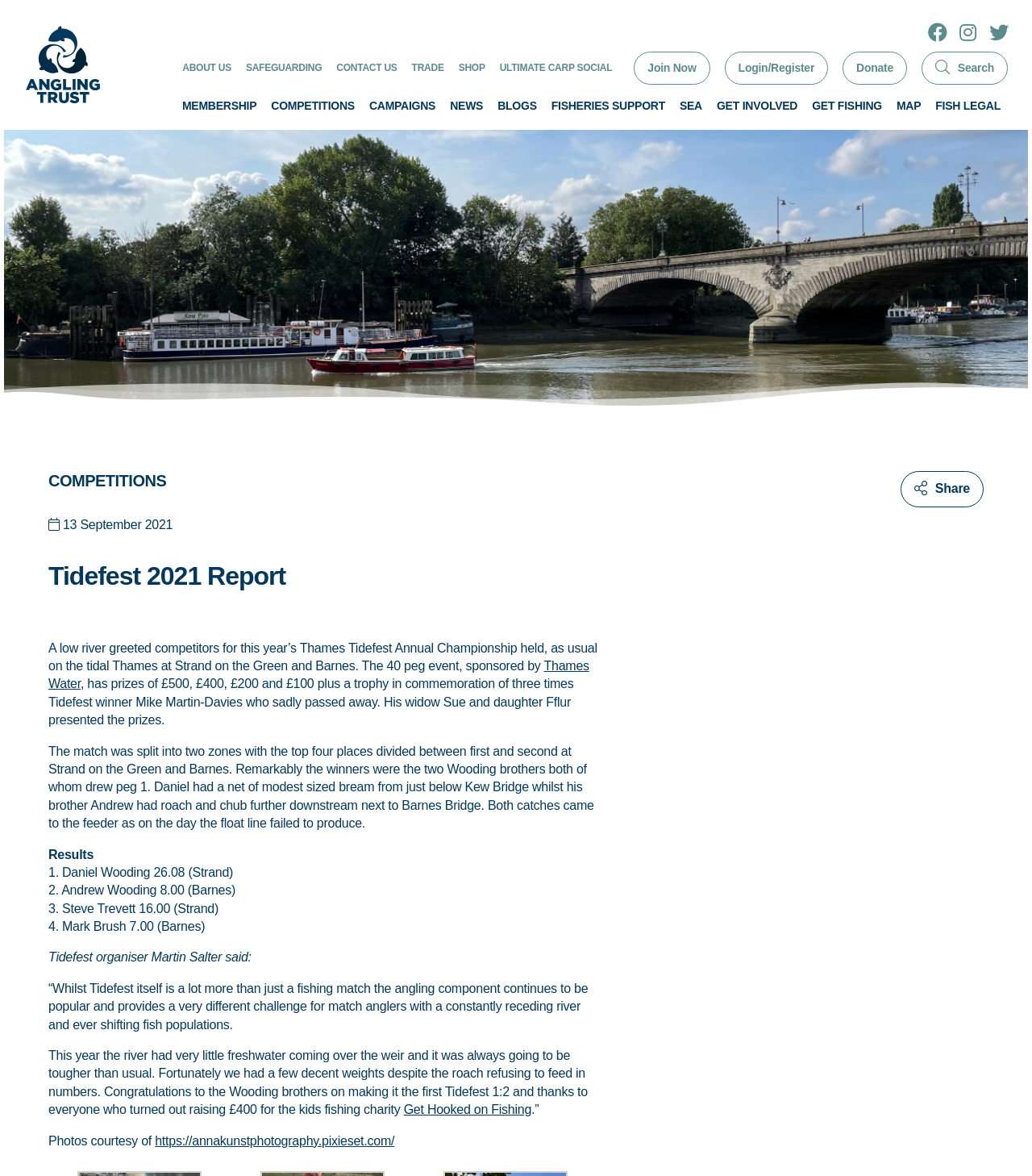Locate the bounding box coordinates of the element that needs to be clicked to carry out the instruction: "Search for something". The coordinates should be given as four float numbers ranging from 0 to 1, i.e., [left, top, right, bottom].

[0.893, 0.044, 0.977, 0.072]